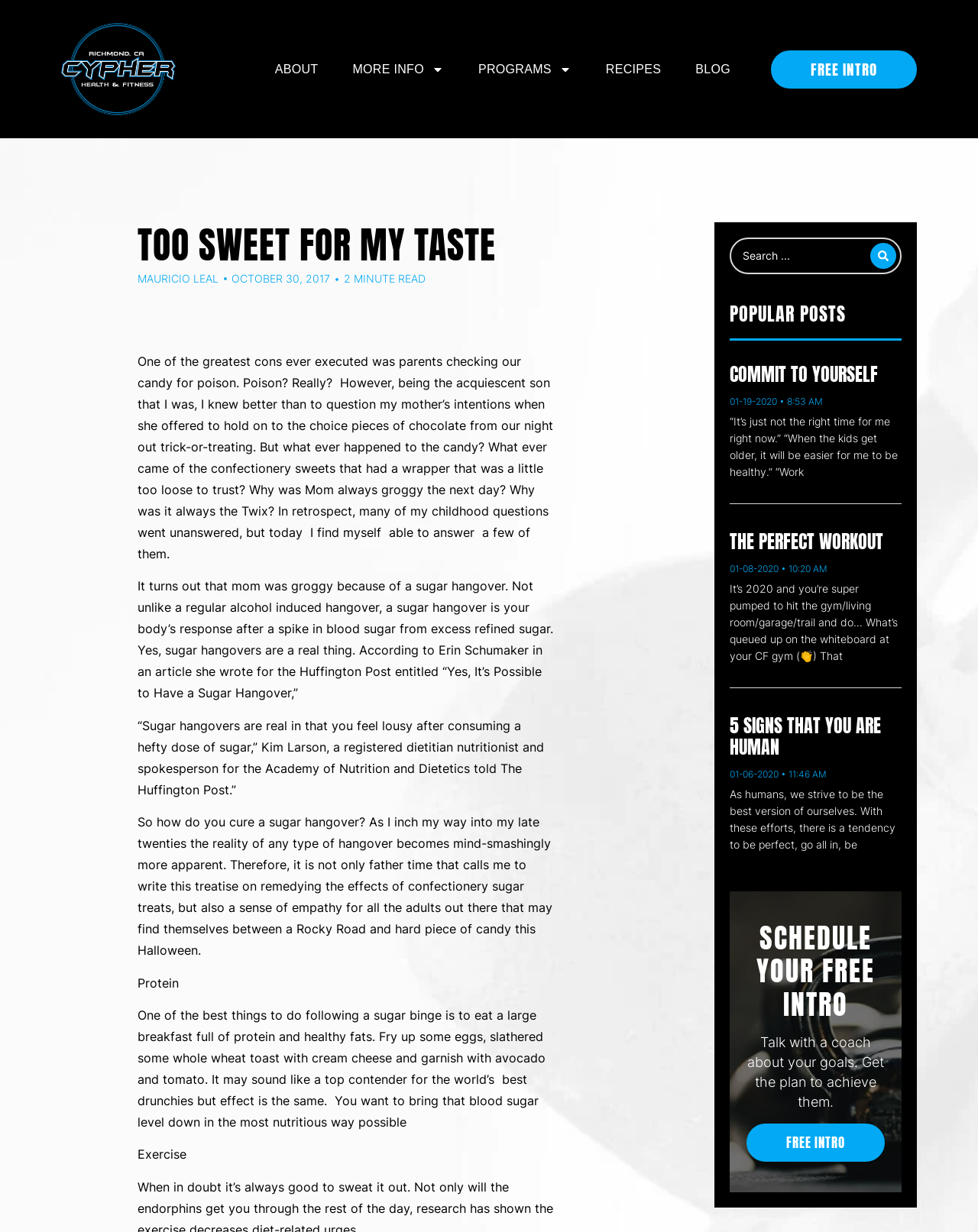Locate the bounding box coordinates of the element that should be clicked to fulfill the instruction: "Search for something".

[0.748, 0.197, 0.886, 0.219]